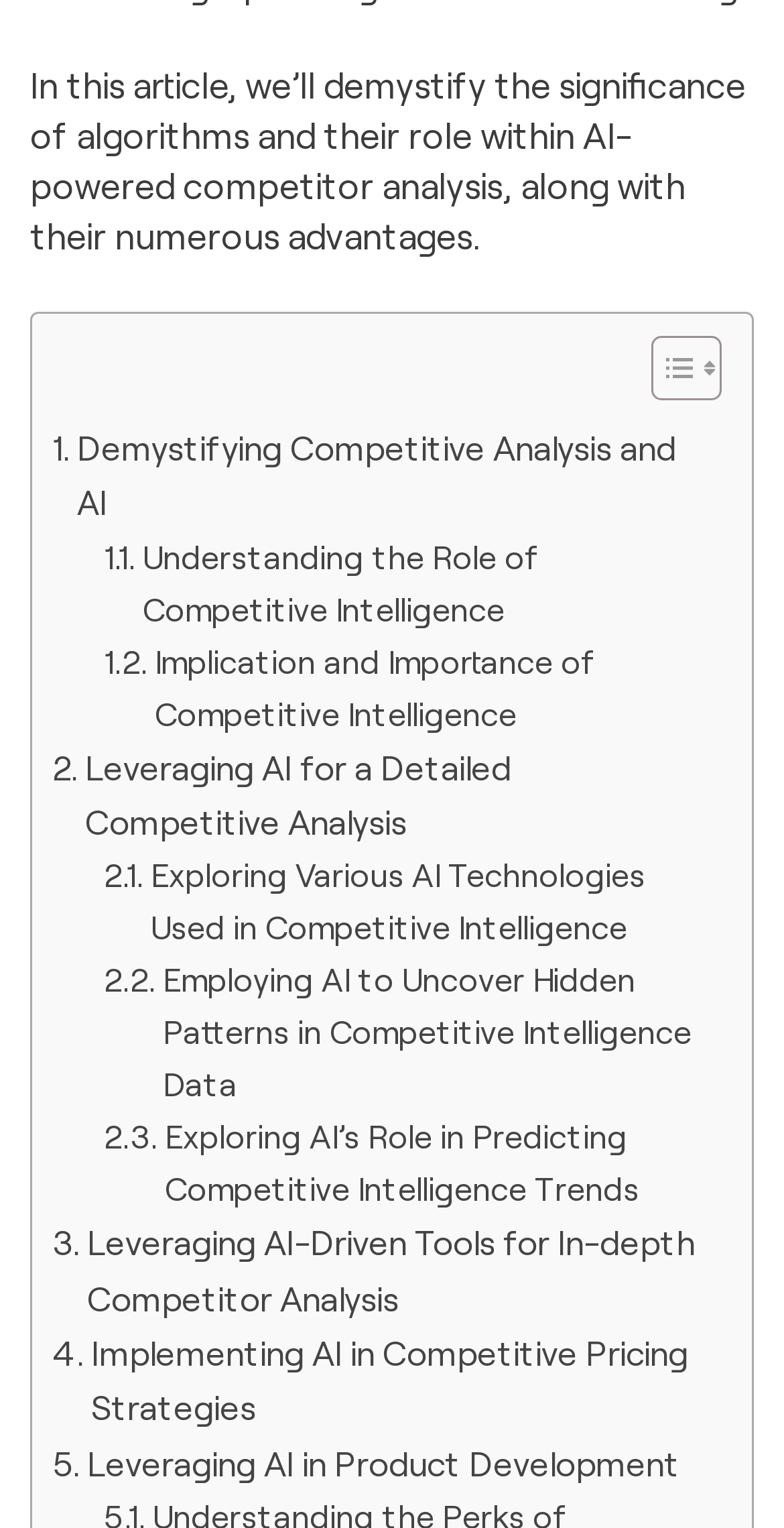Bounding box coordinates are given in the format (top-left x, top-left y, bottom-right x, bottom-right y). All values should be floating point numbers between 0 and 1. Provide the bounding box coordinate for the UI element described as: Toggle

[0.792, 0.219, 0.908, 0.275]